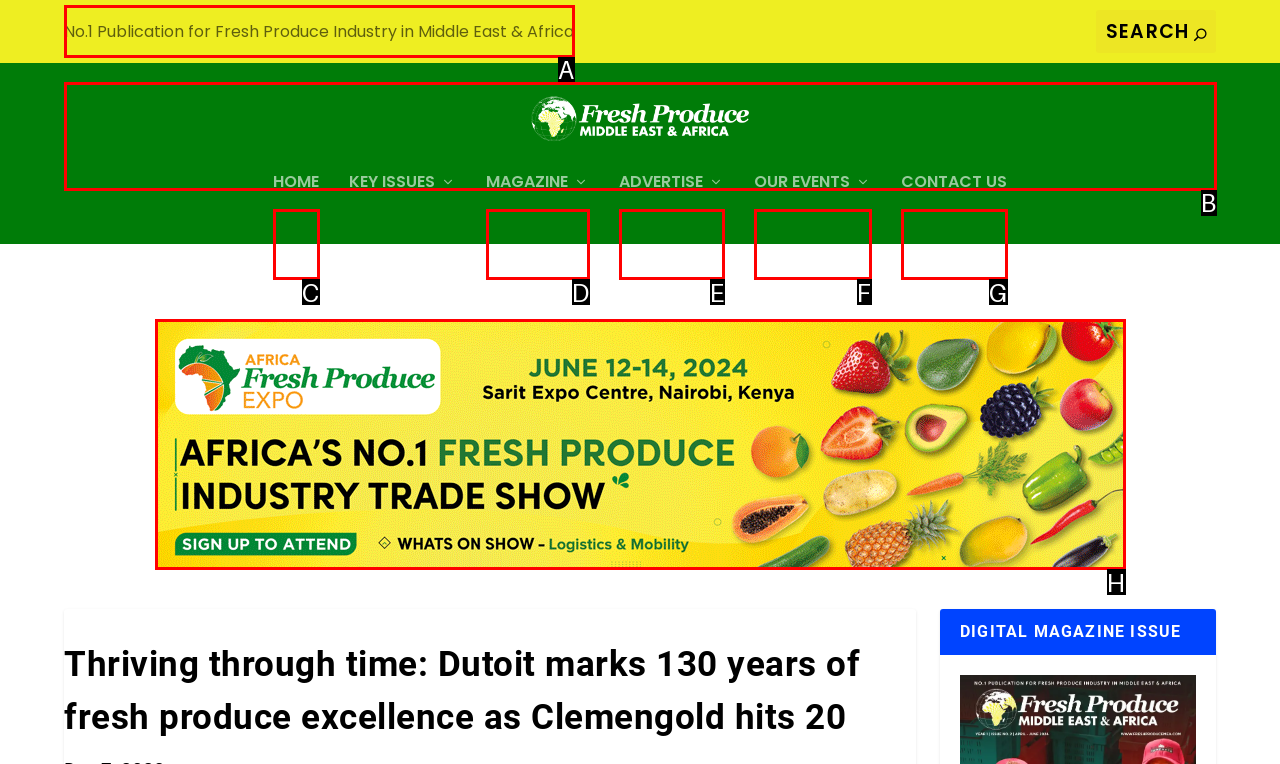From the given choices, determine which HTML element matches the description: MAGAZINE. Reply with the appropriate letter.

D